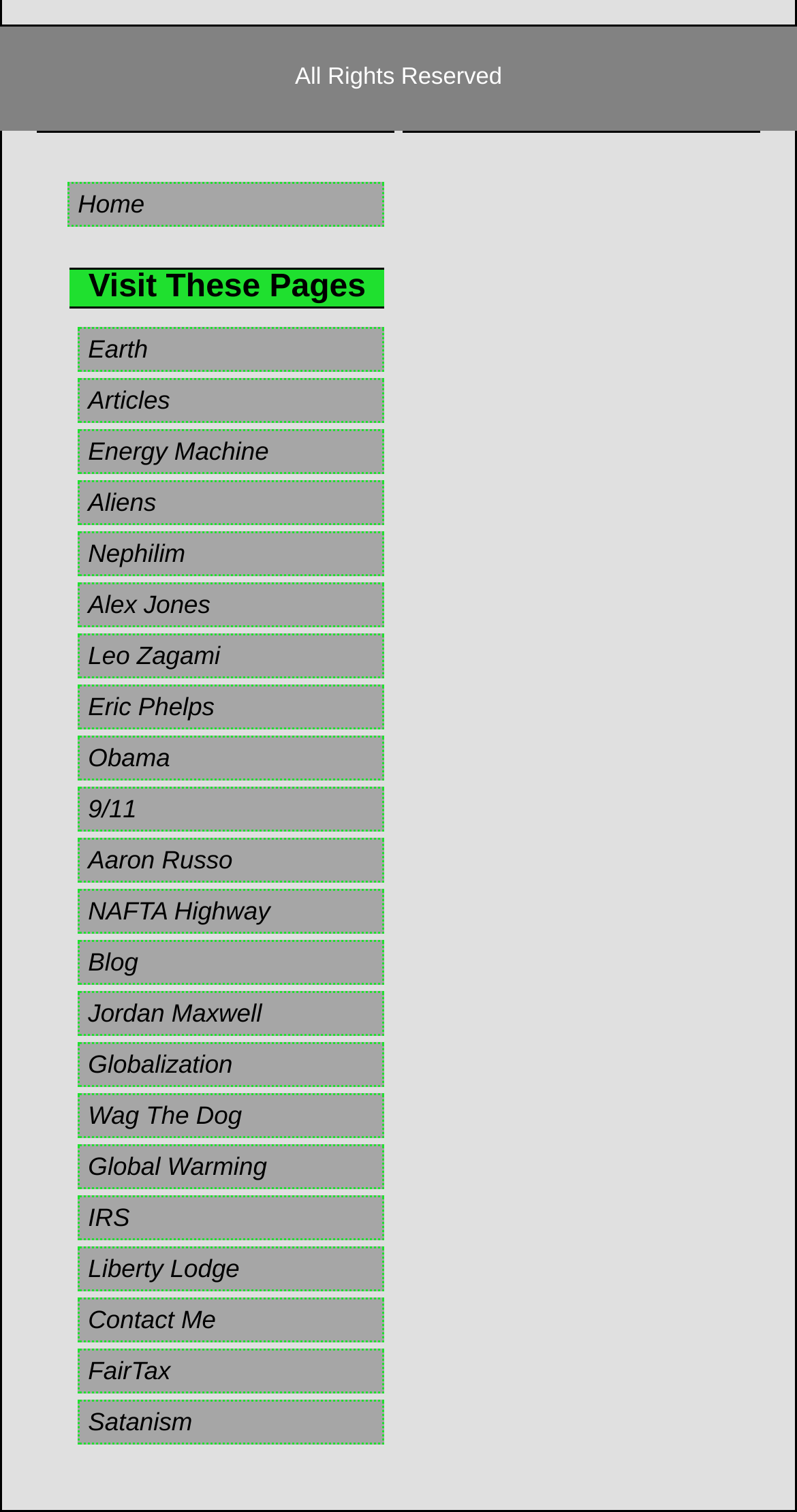What is the last link on the webpage?
Answer briefly with a single word or phrase based on the image.

FairTax